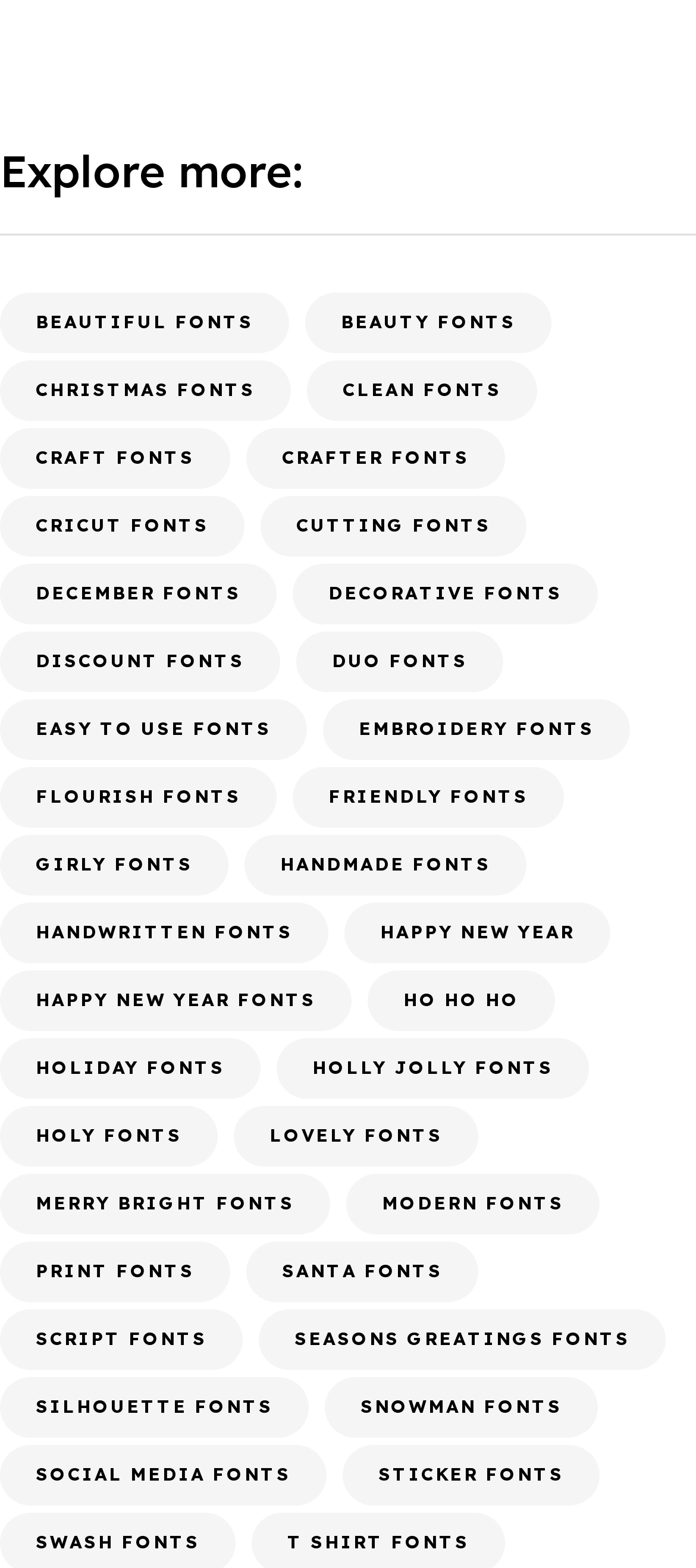What is the last font category listed?
Refer to the screenshot and answer in one word or phrase.

SOCIAL MEDIA FONTS